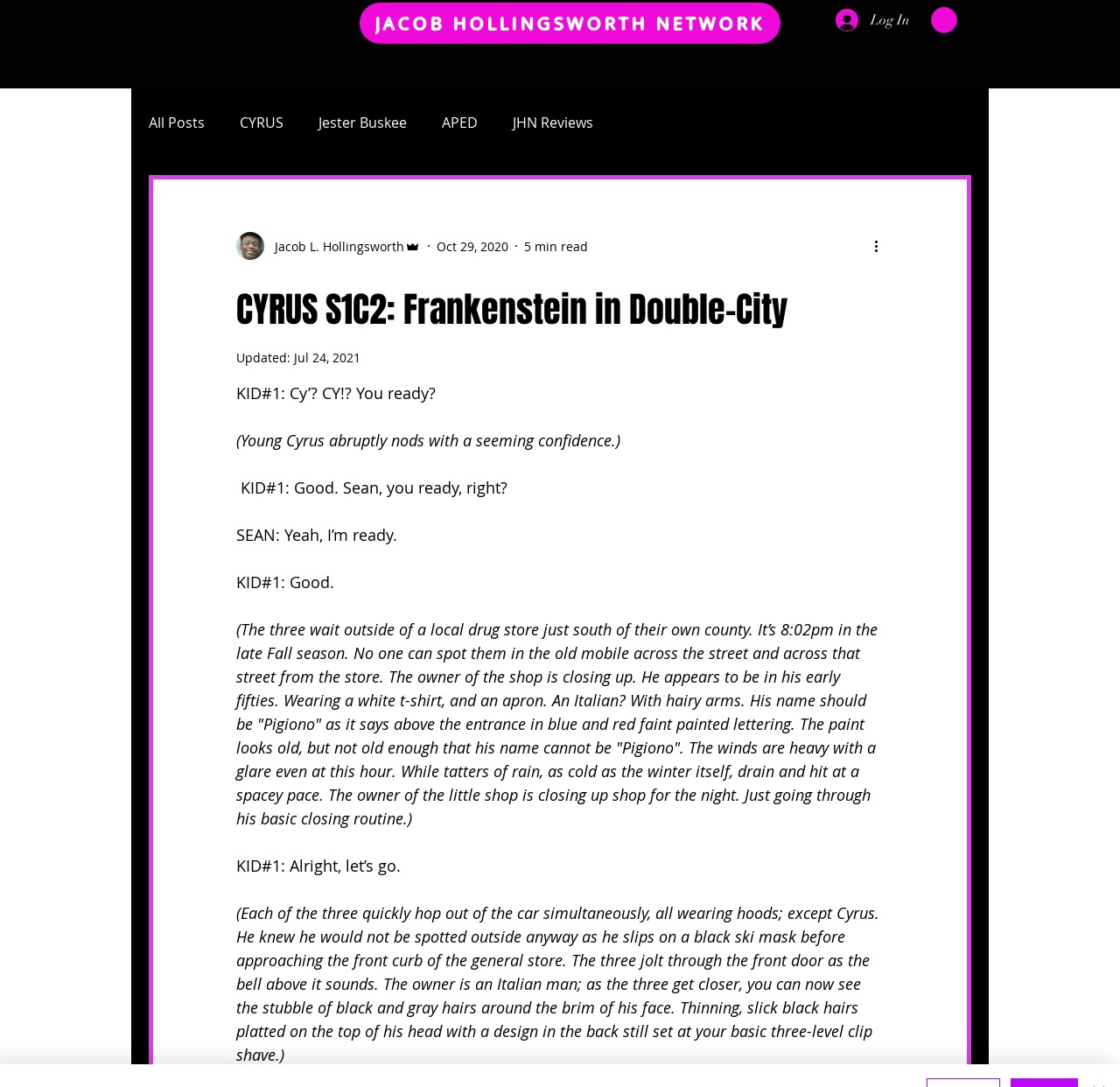What is the date of the post?
Could you answer the question with a detailed and thorough explanation?

I found the date of the post by looking at the generic element with the text 'Oct 29, 2020' in the navigation section of the webpage.